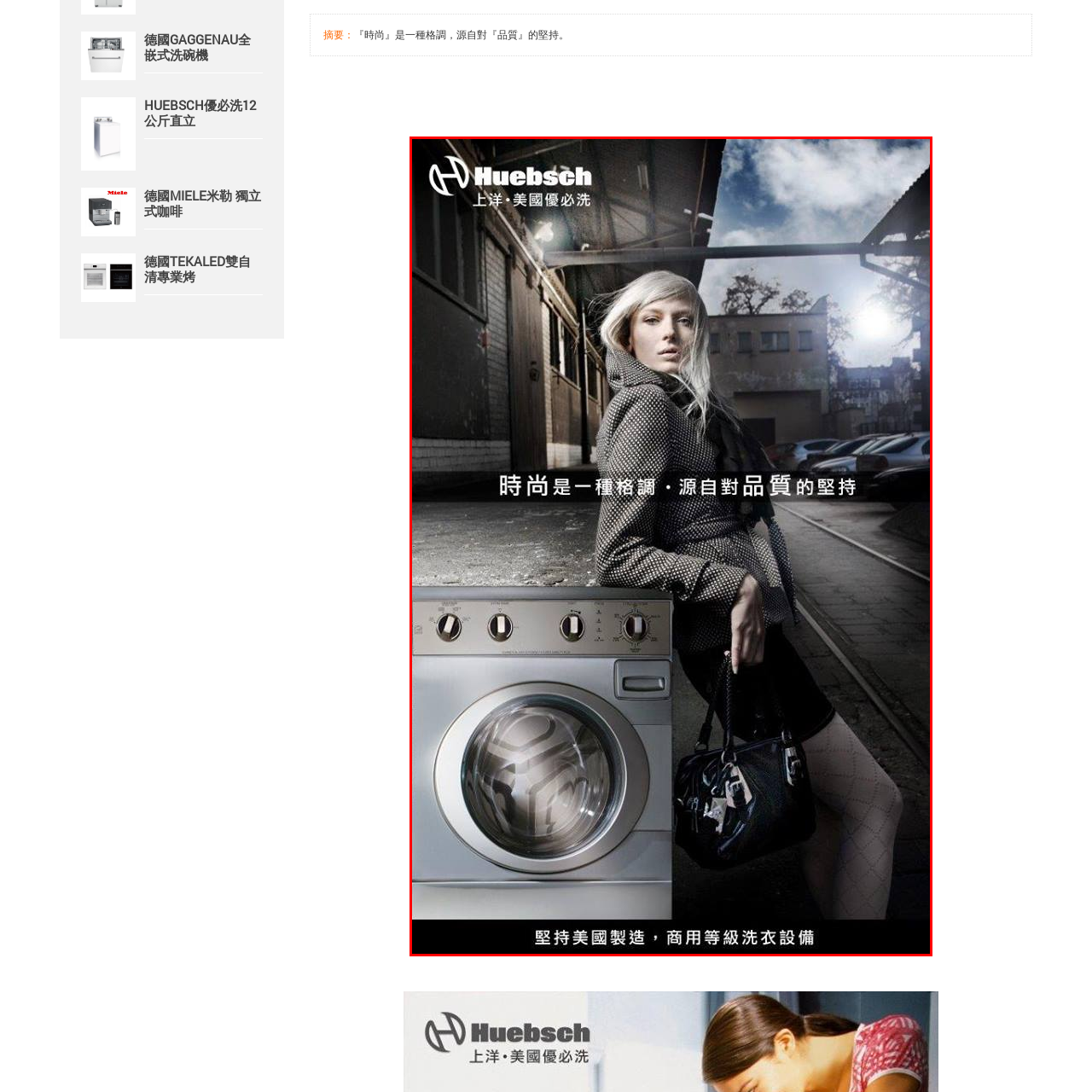What is the finish of the washing machine?
Look closely at the area highlighted by the red bounding box and give a detailed response to the question.

The caption states that the washing machine has a 'sleek silver finish', suggesting that the machine's exterior is made of a shiny, silver material.